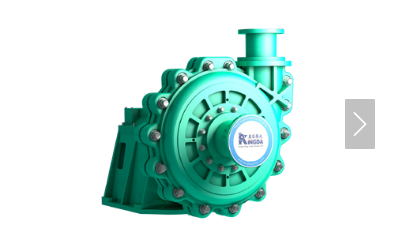What is the purpose of the specially chosen materials in the lining and impeller?
Please give a detailed and thorough answer to the question, covering all relevant points.

The caption explains that the materials used in the lining and impeller are specially chosen for their wear resistance, contributing to the longevity and reliability of the pump.